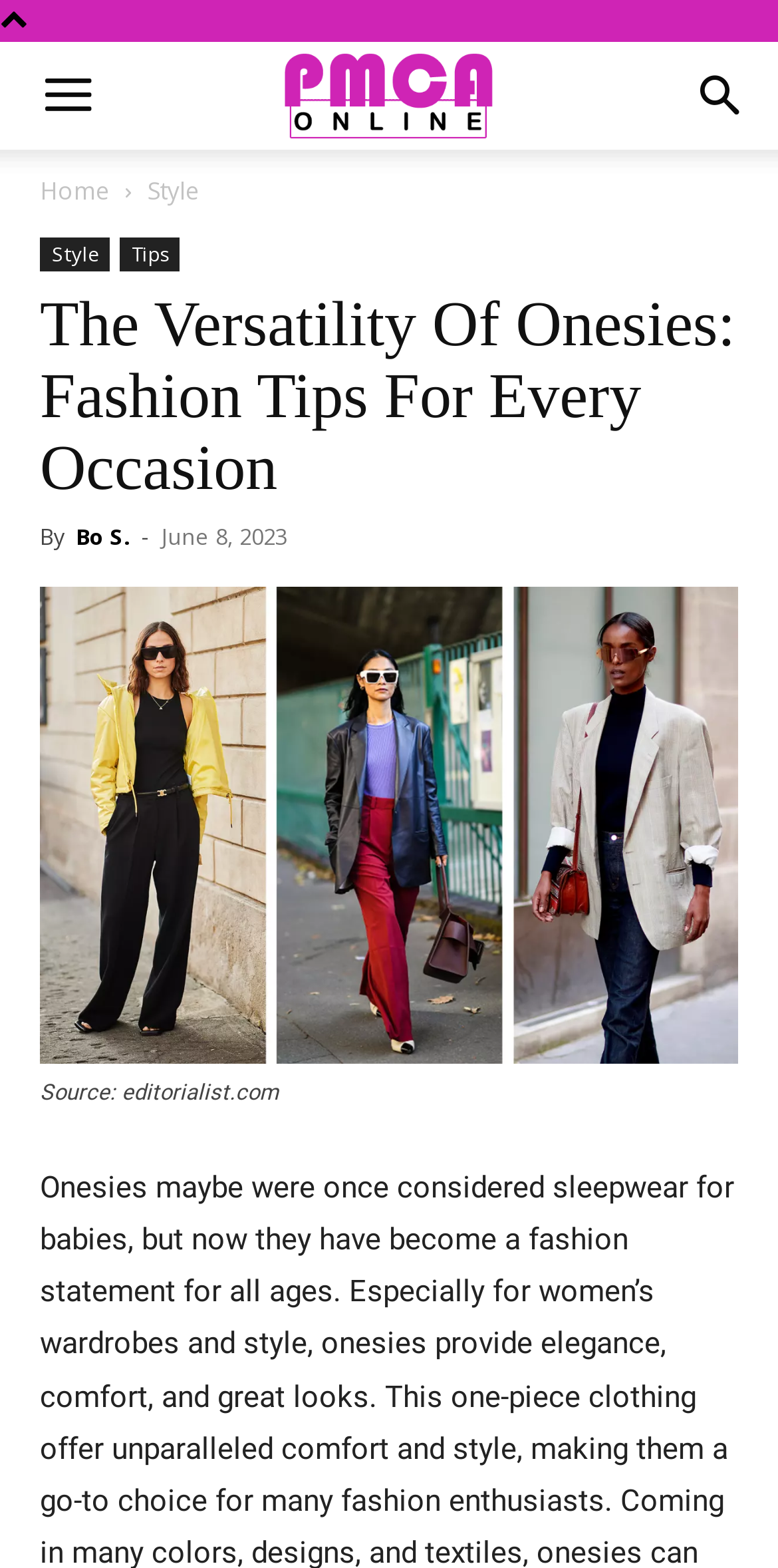Answer in one word or a short phrase: 
What is the author's name of the article?

Bo S.